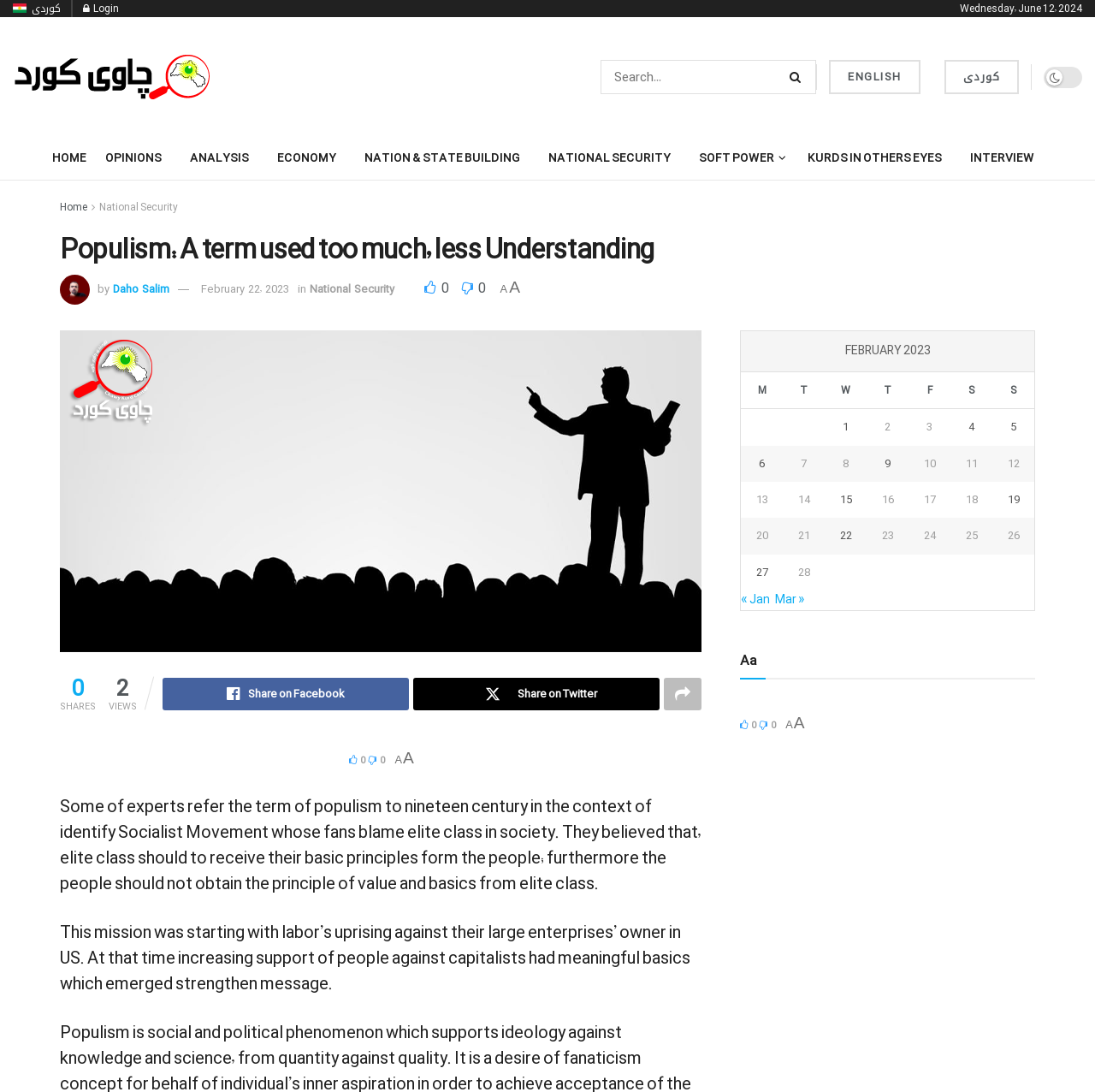What is the topic of this article?
Identify the answer in the screenshot and reply with a single word or phrase.

Populism